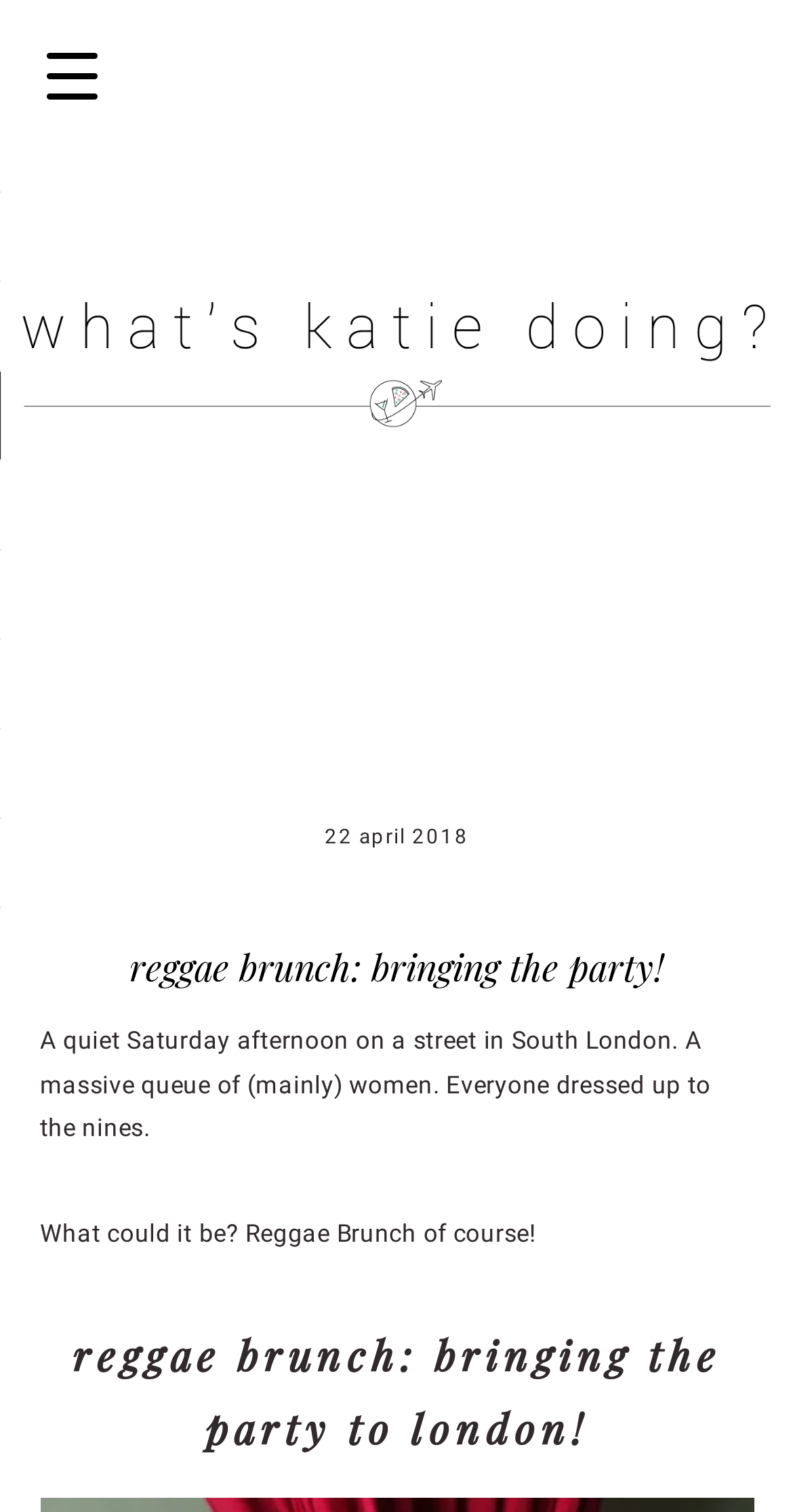Convey a detailed summary of the webpage, mentioning all key elements.

The webpage appears to be a blog post about a Reggae Brunch event in South London. At the top of the page, there are three "Skip to" links, which are positioned at the very top left corner of the page. Below these links, there is a prominent link to "what's katie doing?", which spans the entire width of the page.

The main content of the page is divided into sections. The first section contains a timestamp, "22 april 2018", which is positioned near the top left corner of the page. Below the timestamp, there is a heading that reads "Reggae Brunch: Bringing the Party!" in a large font size. This heading is centered on the page.

The next section contains two paragraphs of text. The first paragraph describes a scene in South London, with a massive queue of women dressed up. The second paragraph asks a rhetorical question, "What could it be?", and answers it with "Reggae Brunch of course!". These paragraphs are positioned below the heading and are left-aligned.

Further down the page, there is another heading that reads "Reggae Brunch: Bringing the Party to London!". This heading is also left-aligned and is positioned below the two paragraphs of text.

On the top right corner of the page, there is a "Menu Trigger" button, which is likely used to toggle a menu.